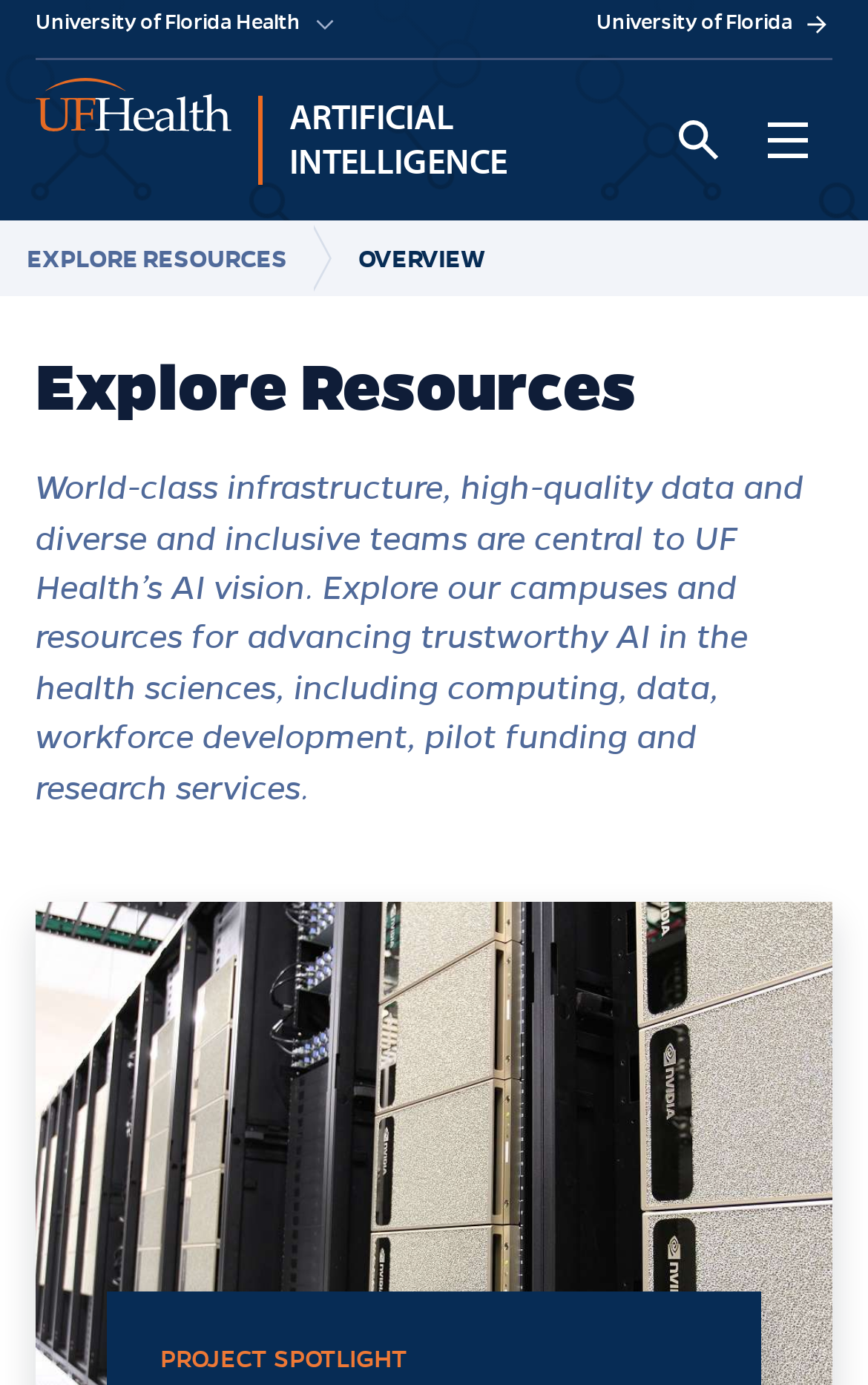Give a one-word or short-phrase answer to the following question: 
What is the 'PROJECT SPOTLIGHT' section about?

Highlighting projects